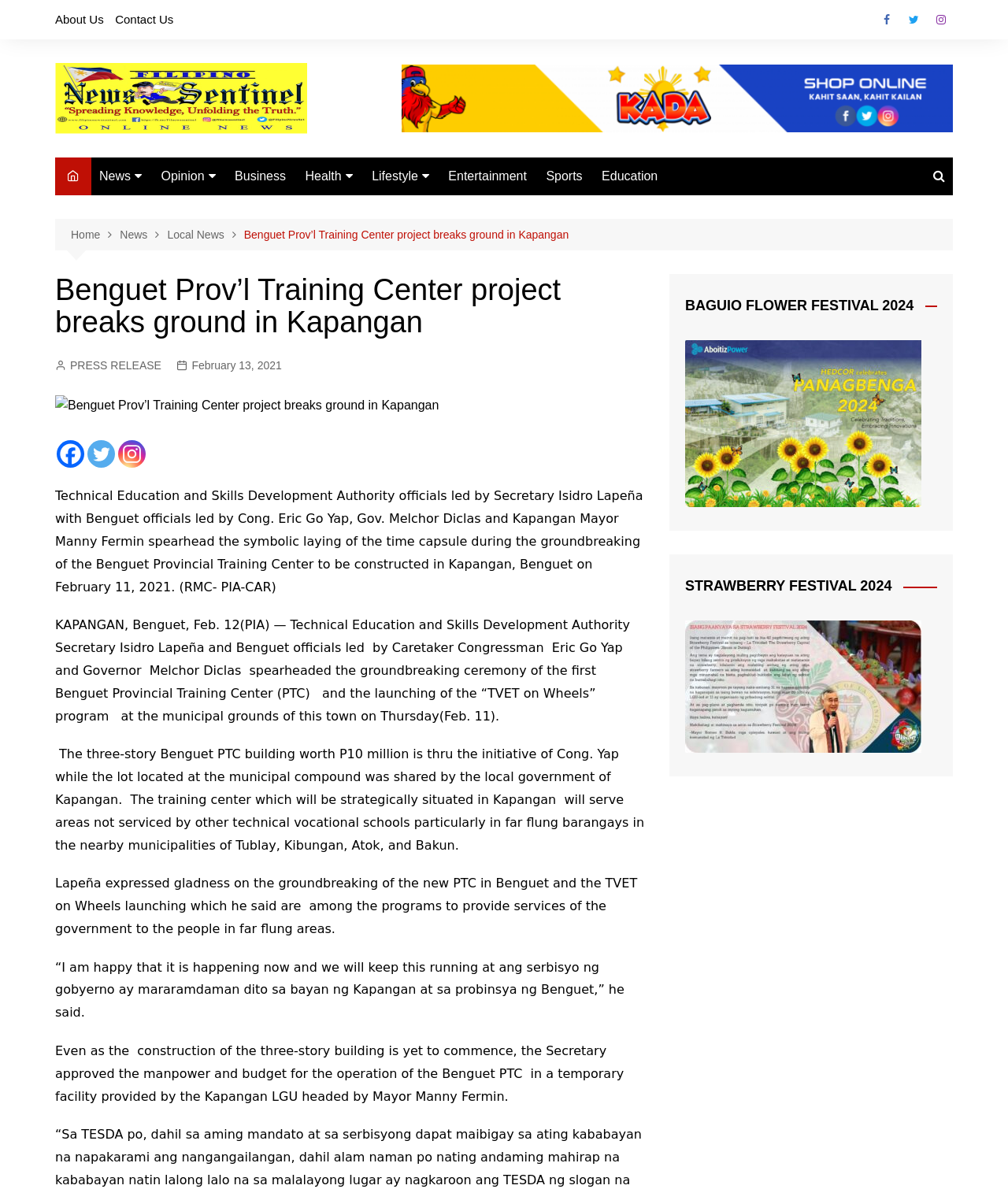Please determine the bounding box coordinates of the element to click on in order to accomplish the following task: "Click on the 'Local News' link". Ensure the coordinates are four float numbers ranging from 0 to 1, i.e., [left, top, right, bottom].

[0.091, 0.164, 0.262, 0.186]